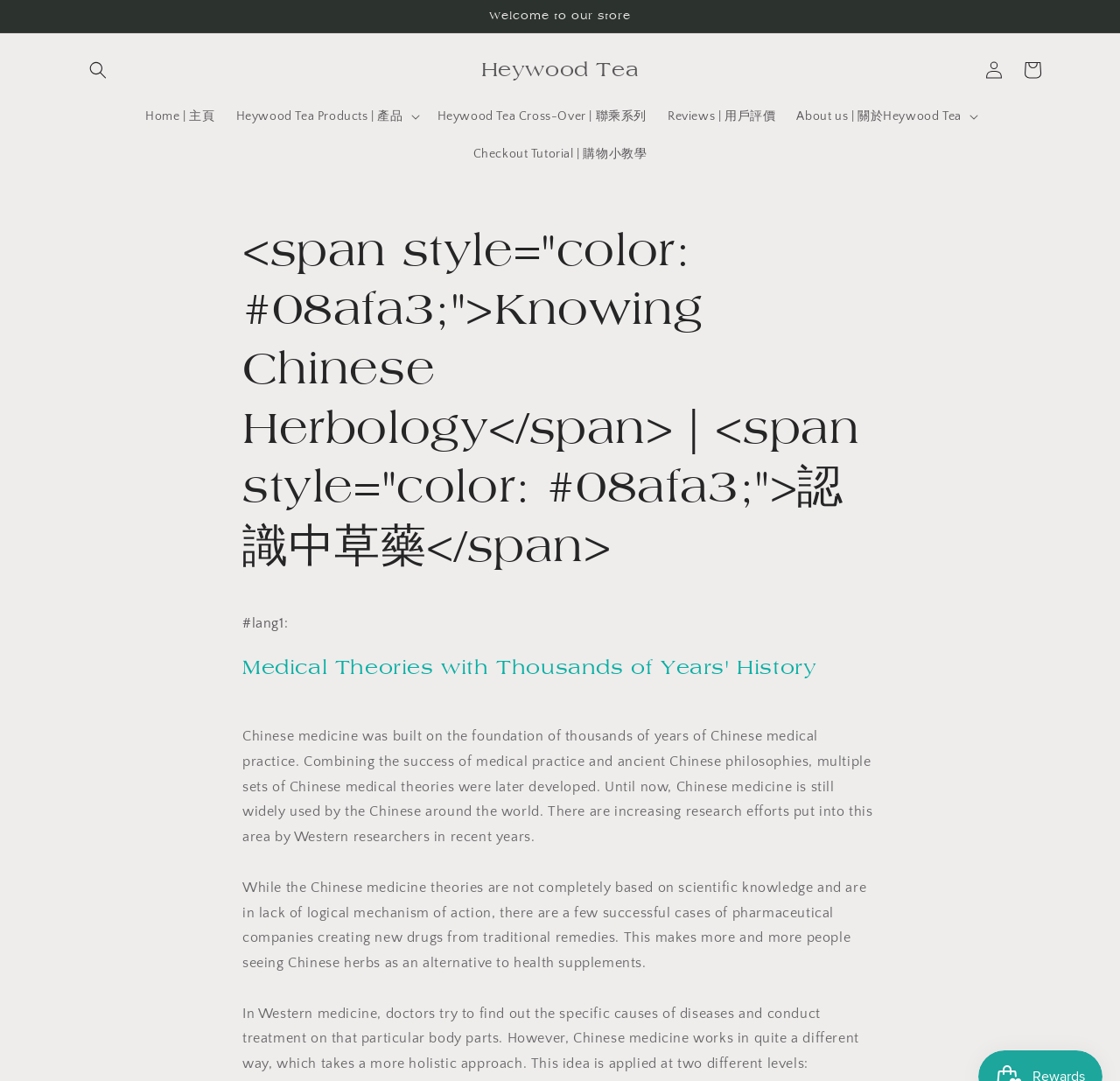Identify the bounding box coordinates for the element you need to click to achieve the following task: "Search for something". Provide the bounding box coordinates as four float numbers between 0 and 1, in the form [left, top, right, bottom].

[0.07, 0.047, 0.105, 0.083]